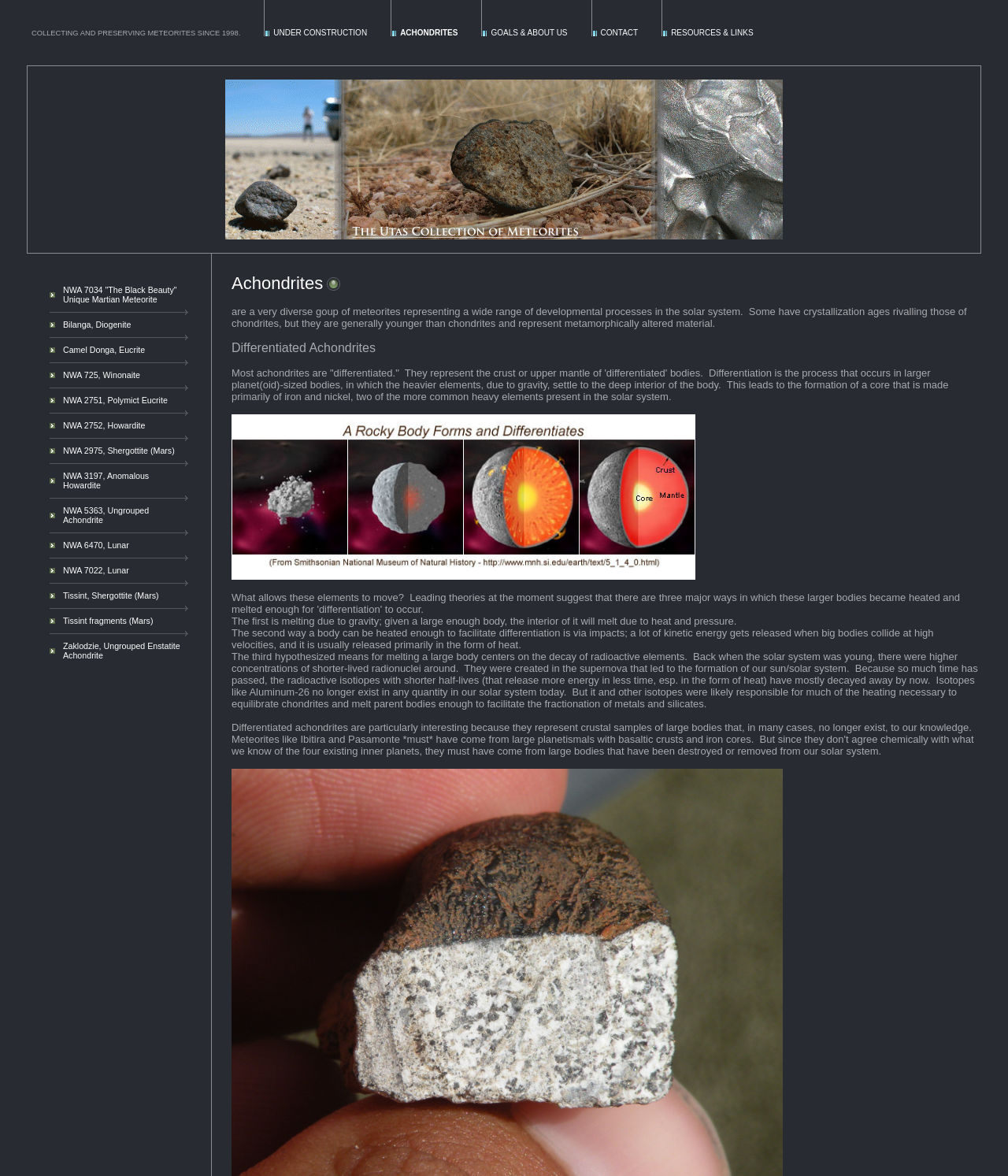Describe every aspect of the webpage comprehensively.

The webpage is about meteorites, specifically achondrites. At the top, there is a header section that spans the entire width of the page, containing a brief description of the website's purpose, "COLLECTING AND PRESERVING METEORITES SINCE 1998." Below this header, there are several links to different sections of the website, including "UNDER CONSTRUCTION", "ACHONDRITES", "GOALS & ABOUT US", "CONTACT", and "RESOURCES & LINKS".

Below the header section, there is a table that takes up most of the page's width. The table has multiple rows, each containing a grid cell with a link to a specific meteorite. The meteorites listed include "NWA 7034 'The Black Beauty' Unique Martian Meteorite", "Bilanga, Diogenite", "Camel Donga, Eucrite", "NWA 725, Winonaite", and "NWA 2751, Polymict Eucrite". Each link is accompanied by a brief description of the meteorite. The table rows are stacked vertically, with each row taking up a significant portion of the page's height.